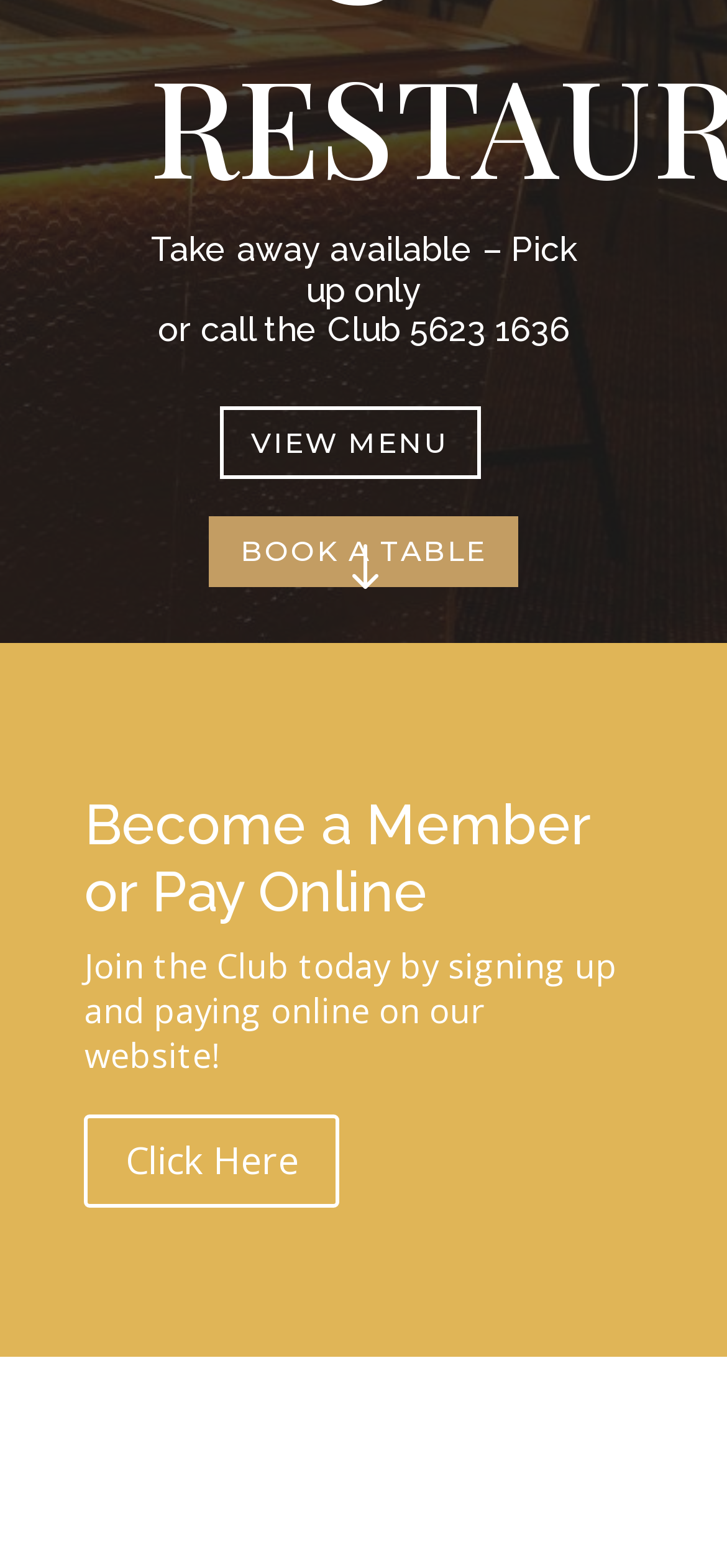Answer the question below with a single word or a brief phrase: 
What is the purpose of clicking 'Click Here 5'?

To join the Club or pay online